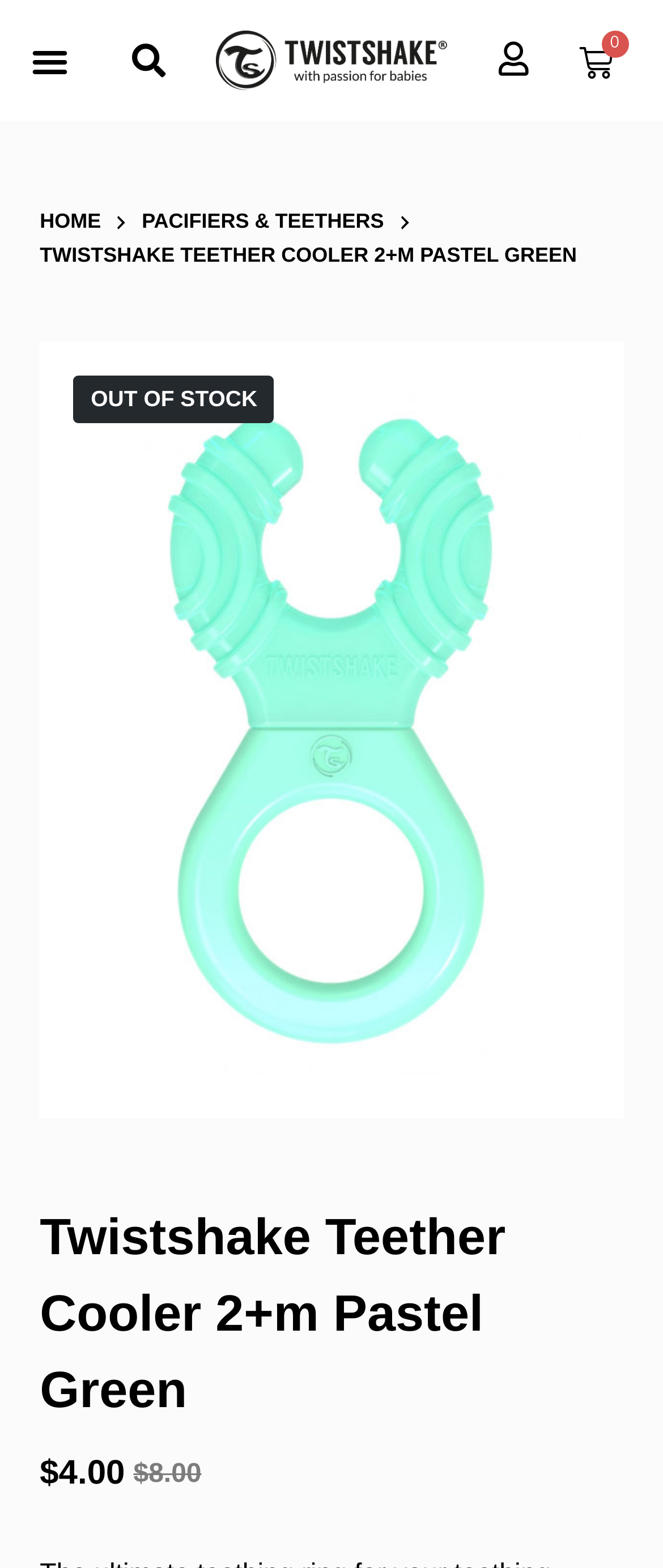What is the purpose of the 'Search' button?
Provide a short answer using one word or a brief phrase based on the image.

To search for products